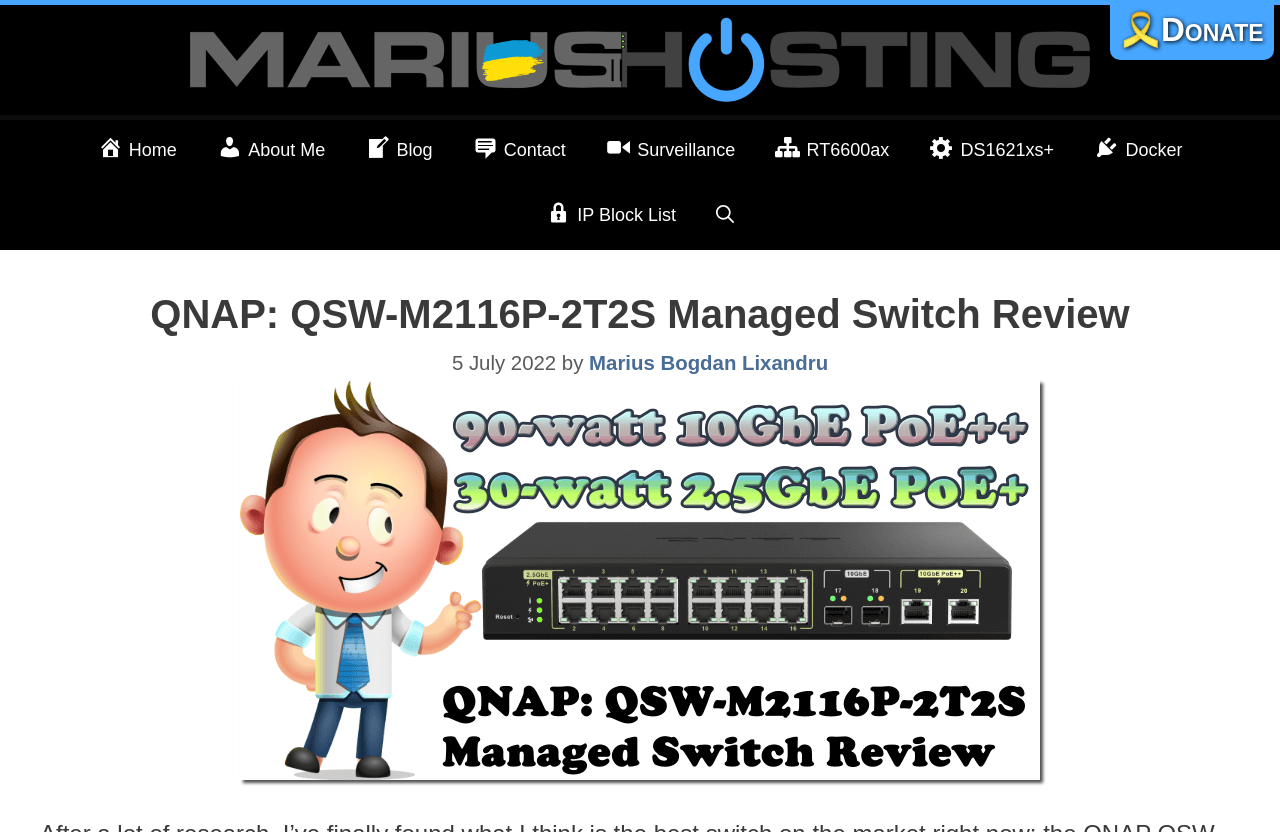Please identify the bounding box coordinates of the element's region that needs to be clicked to fulfill the following instruction: "read QNAP QSW-M2116P-2T2S Managed Switch Review". The bounding box coordinates should consist of four float numbers between 0 and 1, i.e., [left, top, right, bottom].

[0.031, 0.349, 0.969, 0.406]